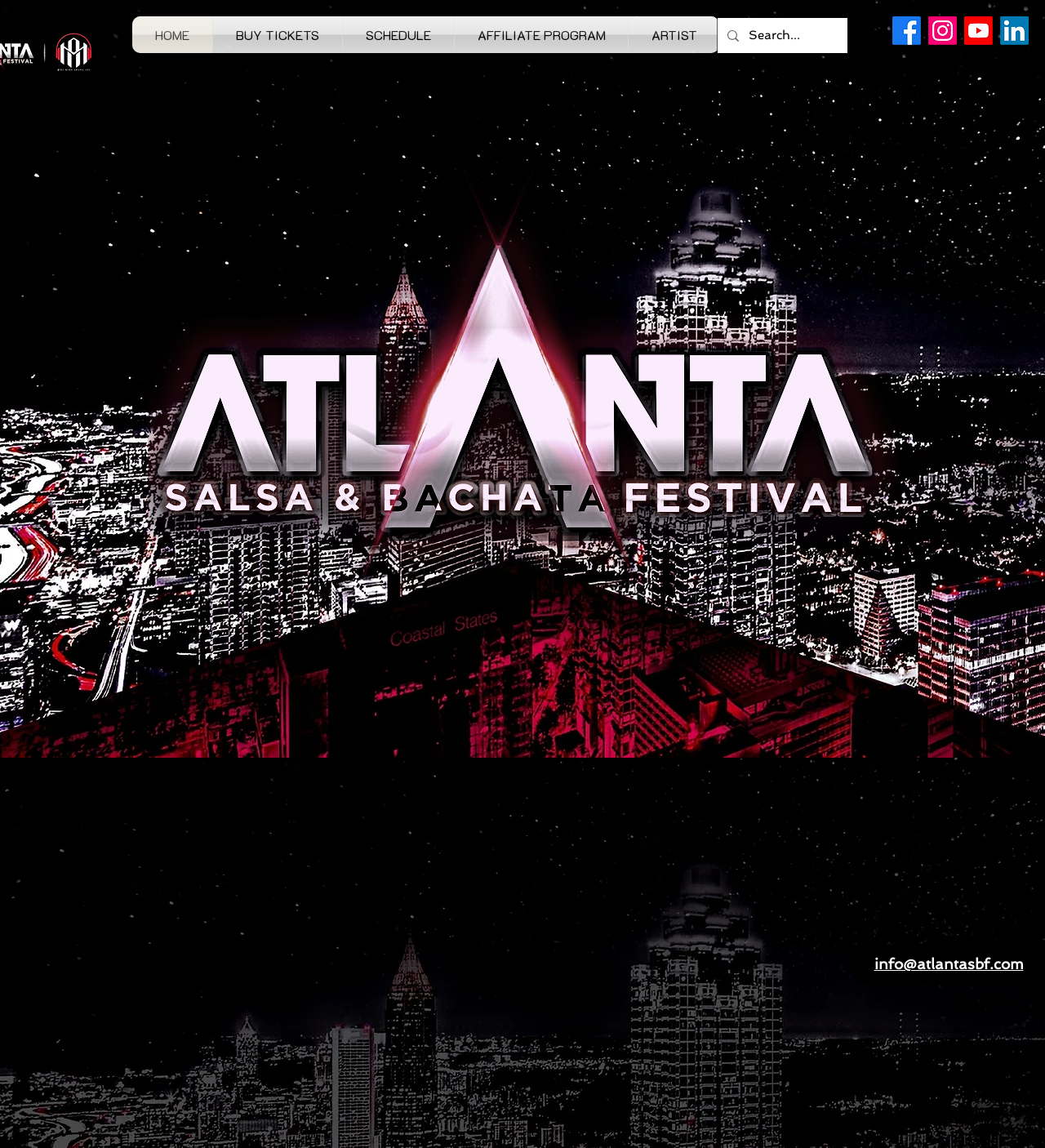Kindly determine the bounding box coordinates of the area that needs to be clicked to fulfill this instruction: "Buy 2025 tickets".

[0.333, 0.585, 0.673, 0.632]